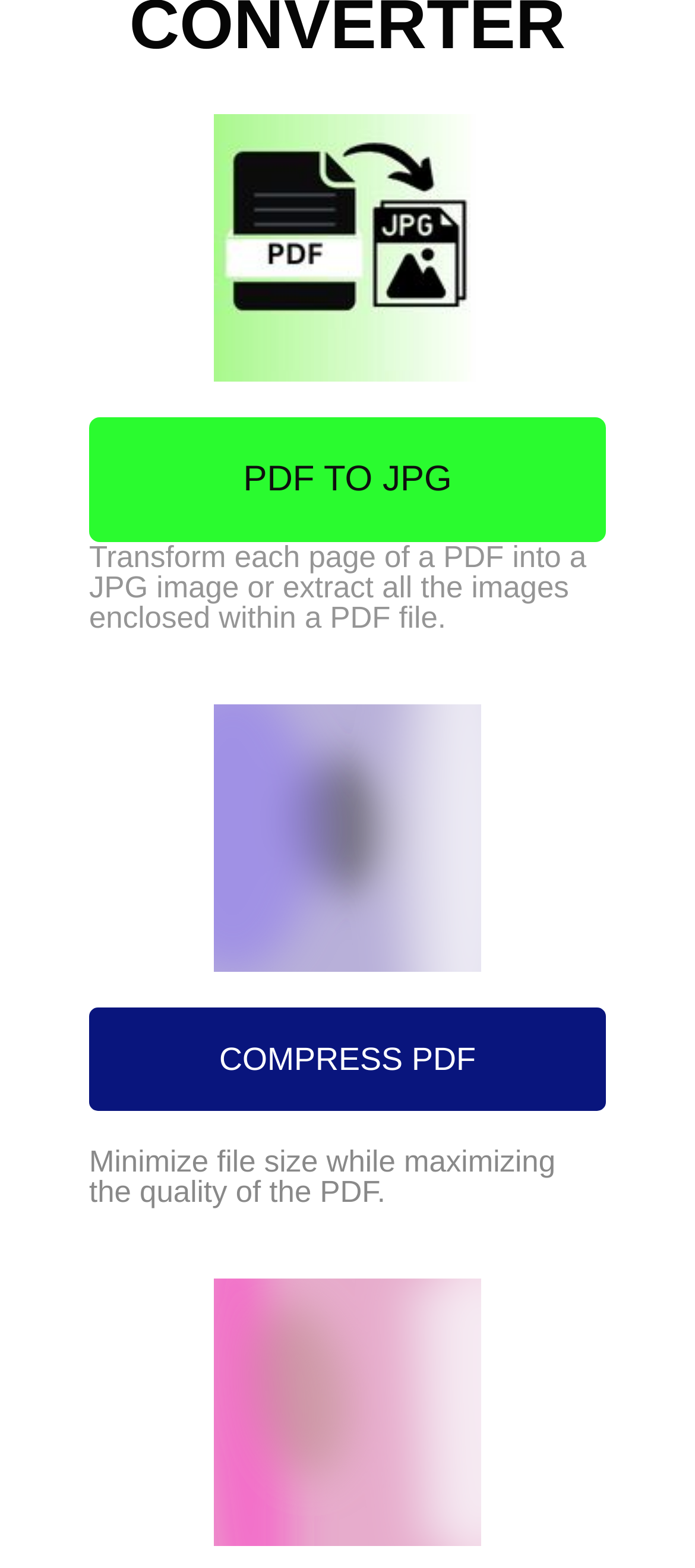What can be extracted from a PDF file?
Based on the screenshot, provide your answer in one word or phrase.

Images